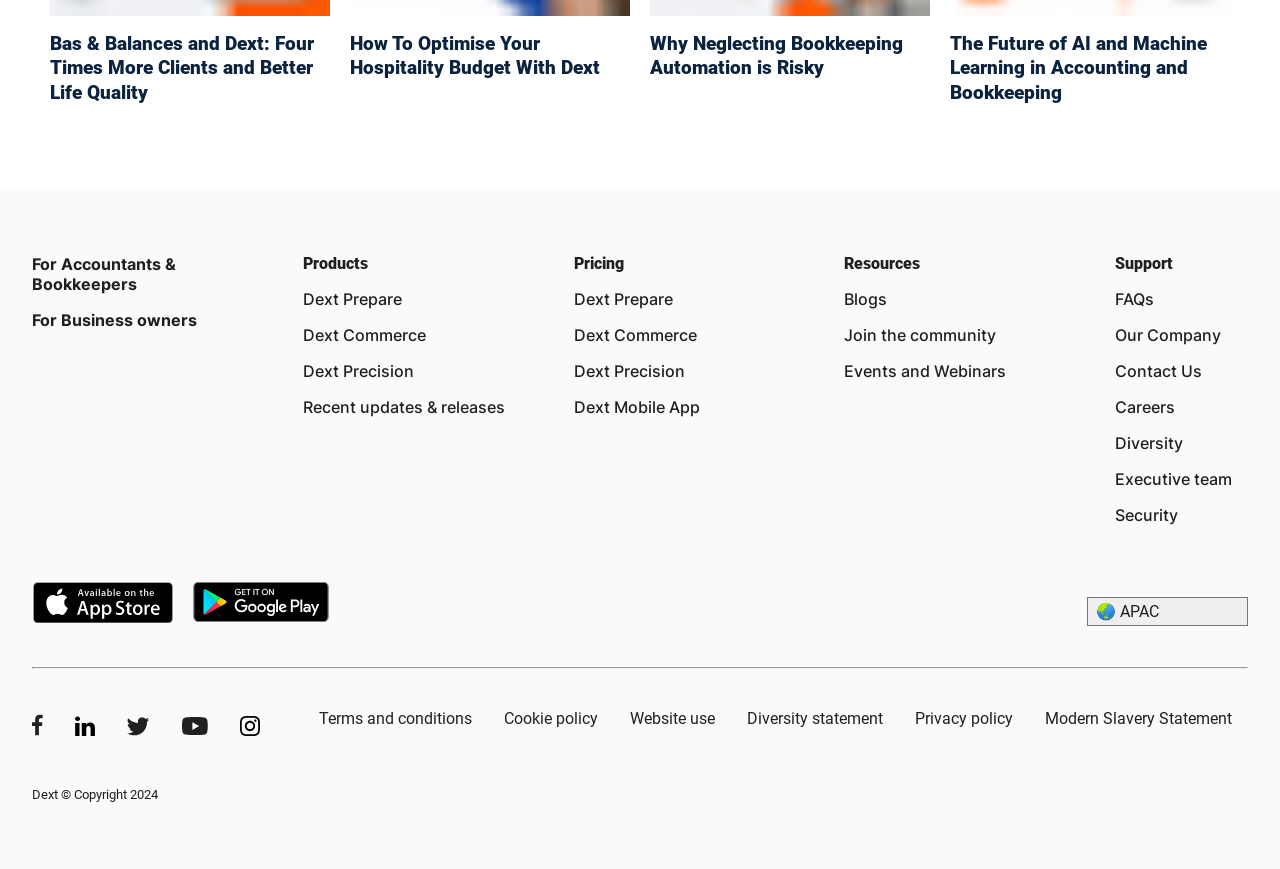Identify the bounding box coordinates for the region of the element that should be clicked to carry out the instruction: "Read 'The Future of AI and Machine Learning in Accounting and Bookkeeping'". The bounding box coordinates should be four float numbers between 0 and 1, i.e., [left, top, right, bottom].

[0.742, 0.036, 0.961, 0.122]